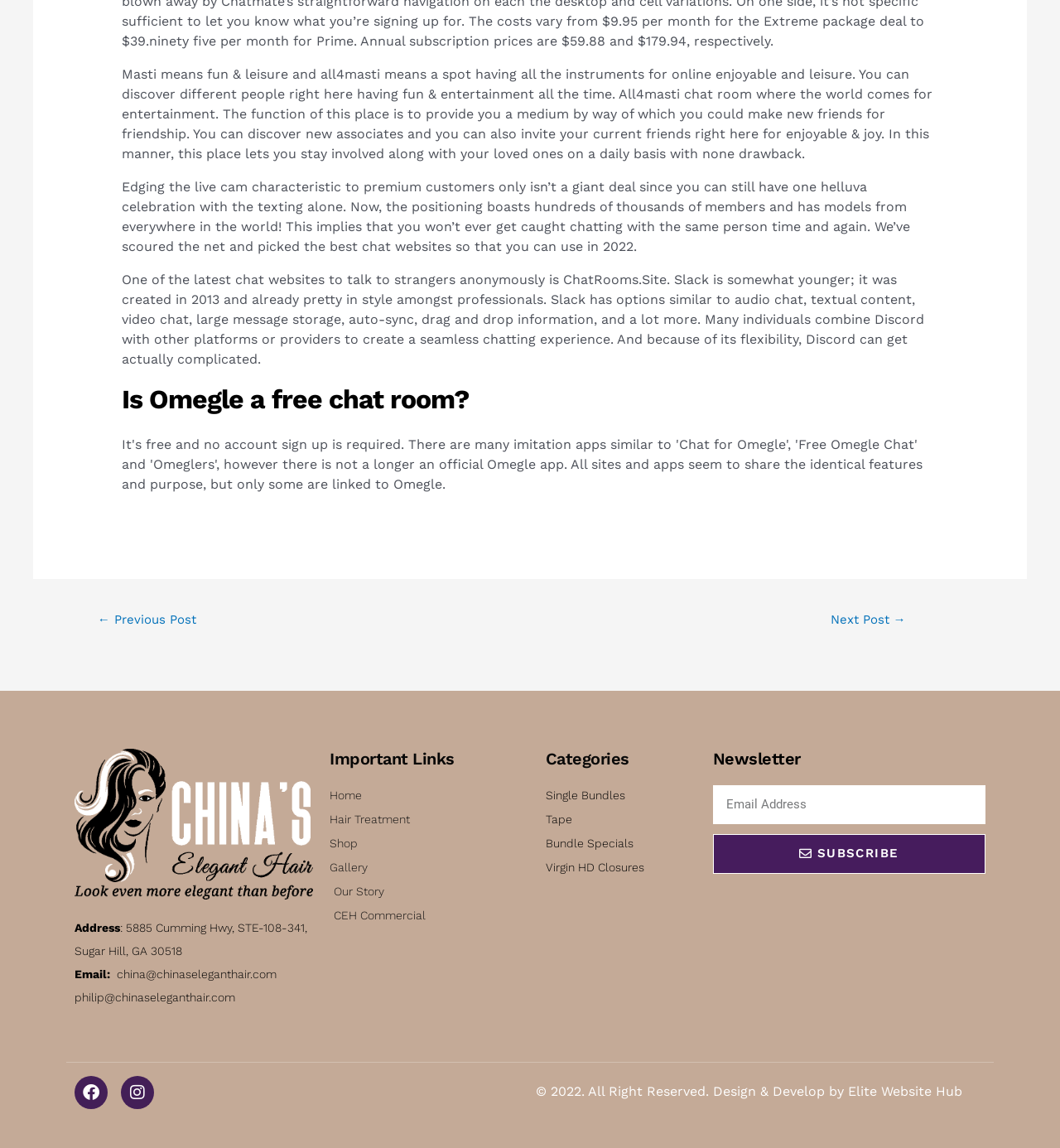What is the purpose of All4masti?
Provide a thorough and detailed answer to the question.

According to the StaticText element with ID 178, All4masti is a platform where people can make new friends for friendship and have fun and entertainment. It provides a medium to stay connected with loved ones daily without any problem.